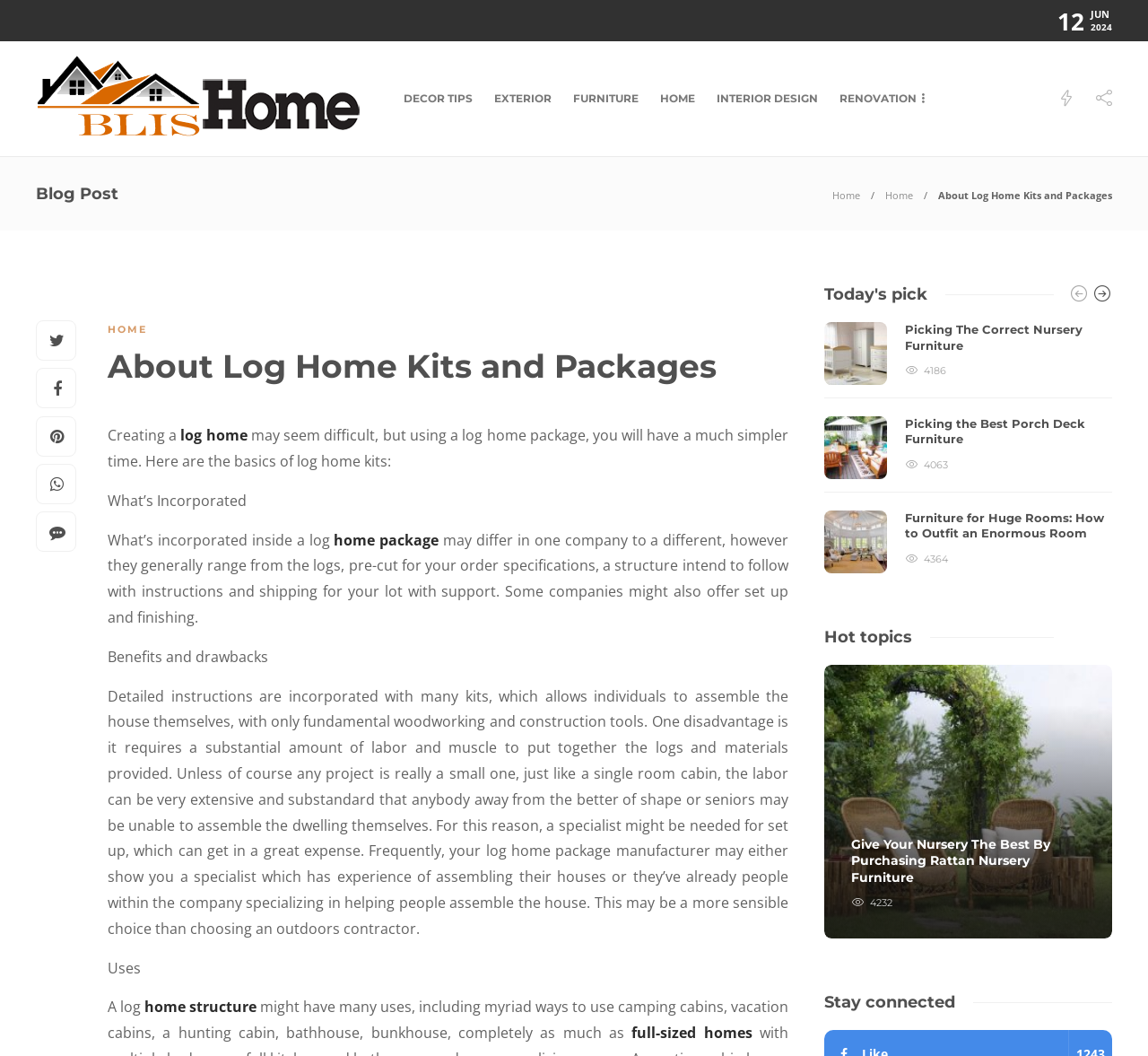What is one of the benefits of a log home kit?
Please give a detailed and thorough answer to the question, covering all relevant points.

I found this benefit by reading the text 'Detailed instructions are incorporated with many kits, which allows individuals to assemble the house themselves, with only fundamental woodworking and construction tools.' This implies that one of the benefits of a log home kit is that it comes with detailed instructions.